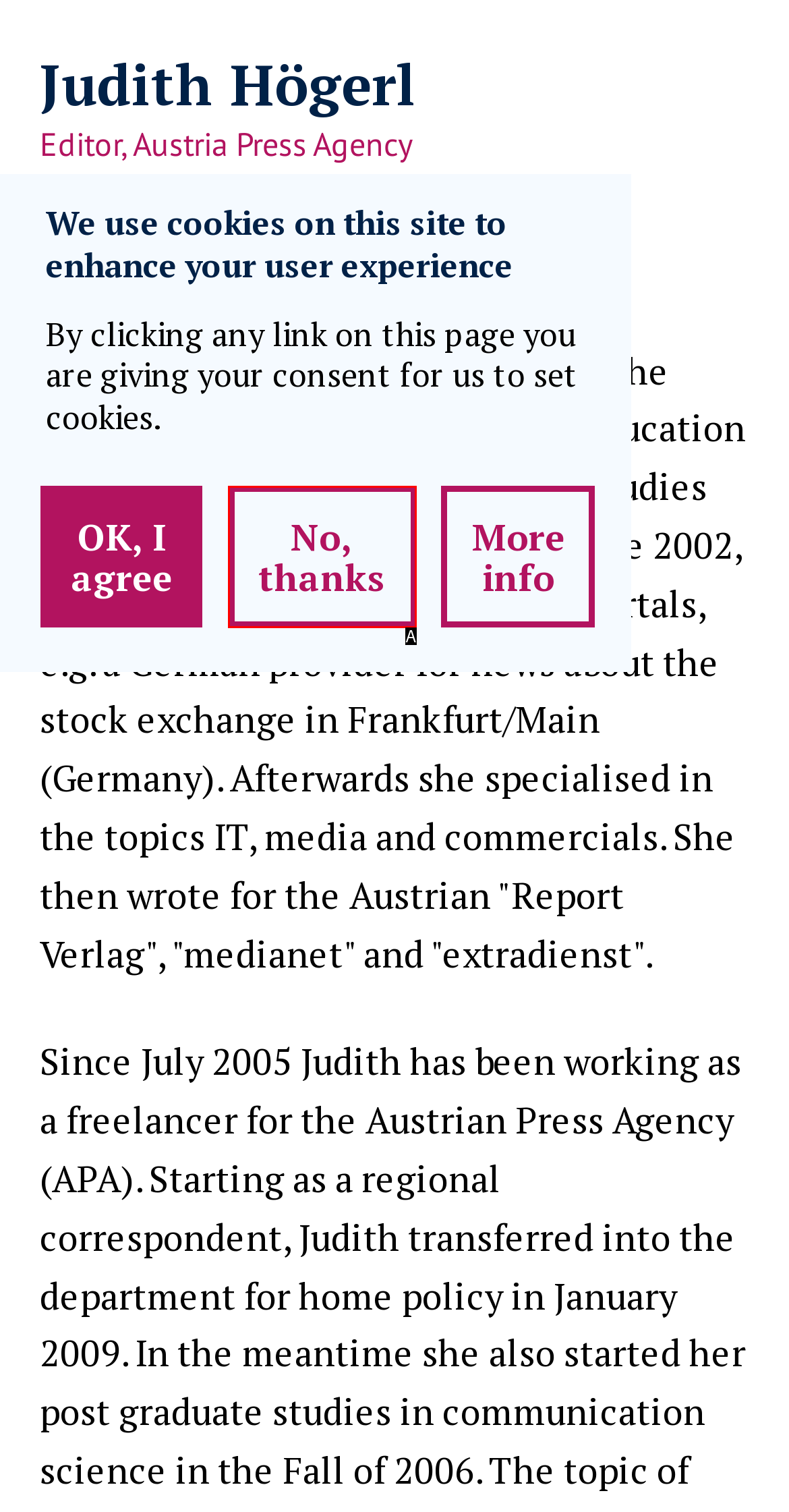Select the letter from the given choices that aligns best with the description: No, thanks. Reply with the specific letter only.

A